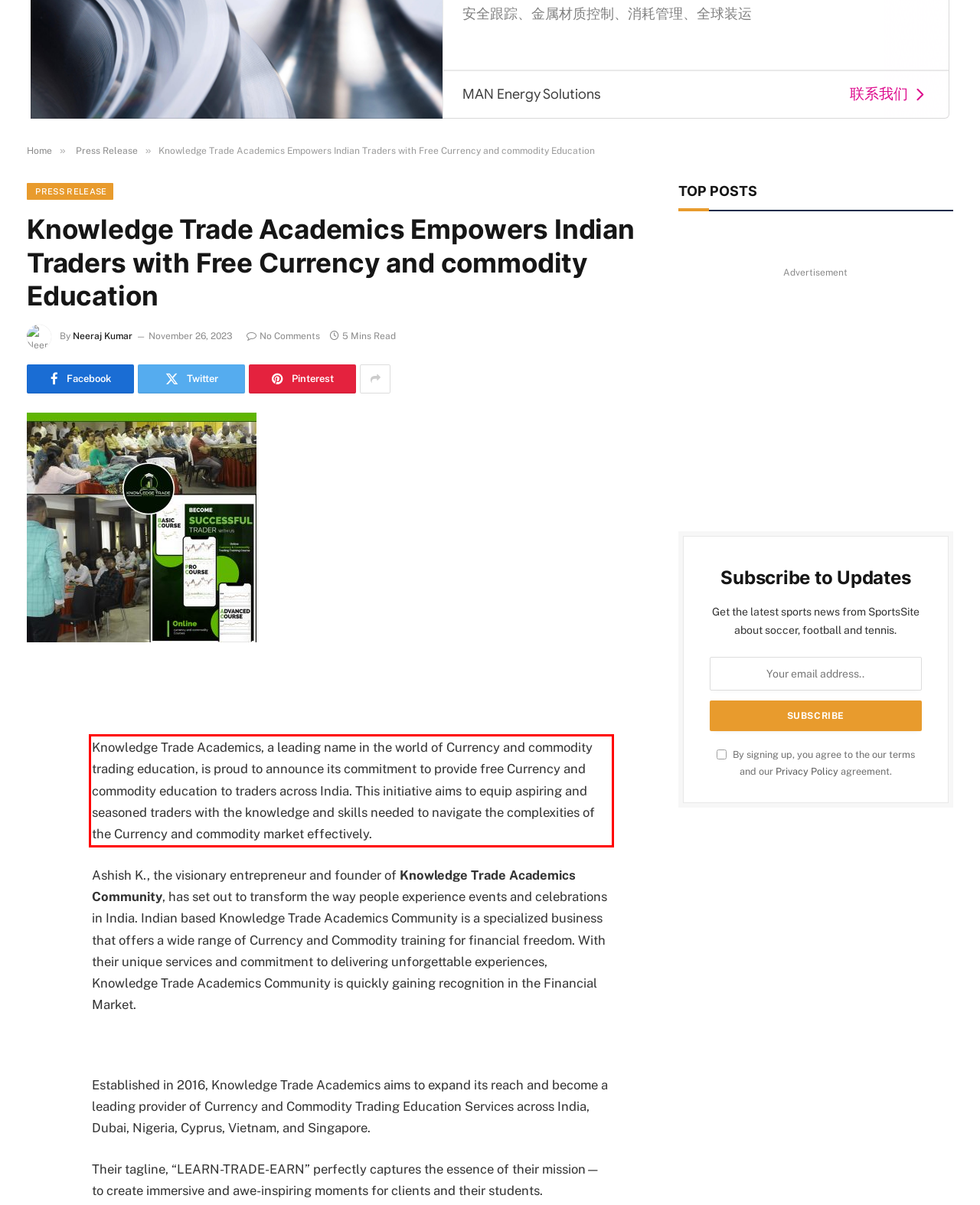Please analyze the provided webpage screenshot and perform OCR to extract the text content from the red rectangle bounding box.

Knowledge Trade Academics, a leading name in the world of Currency and commodity trading education, is proud to announce its commitment to provide free Currency and commodity education to traders across India. This initiative aims to equip aspiring and seasoned traders with the knowledge and skills needed to navigate the complexities of the Currency and commodity market effectively.